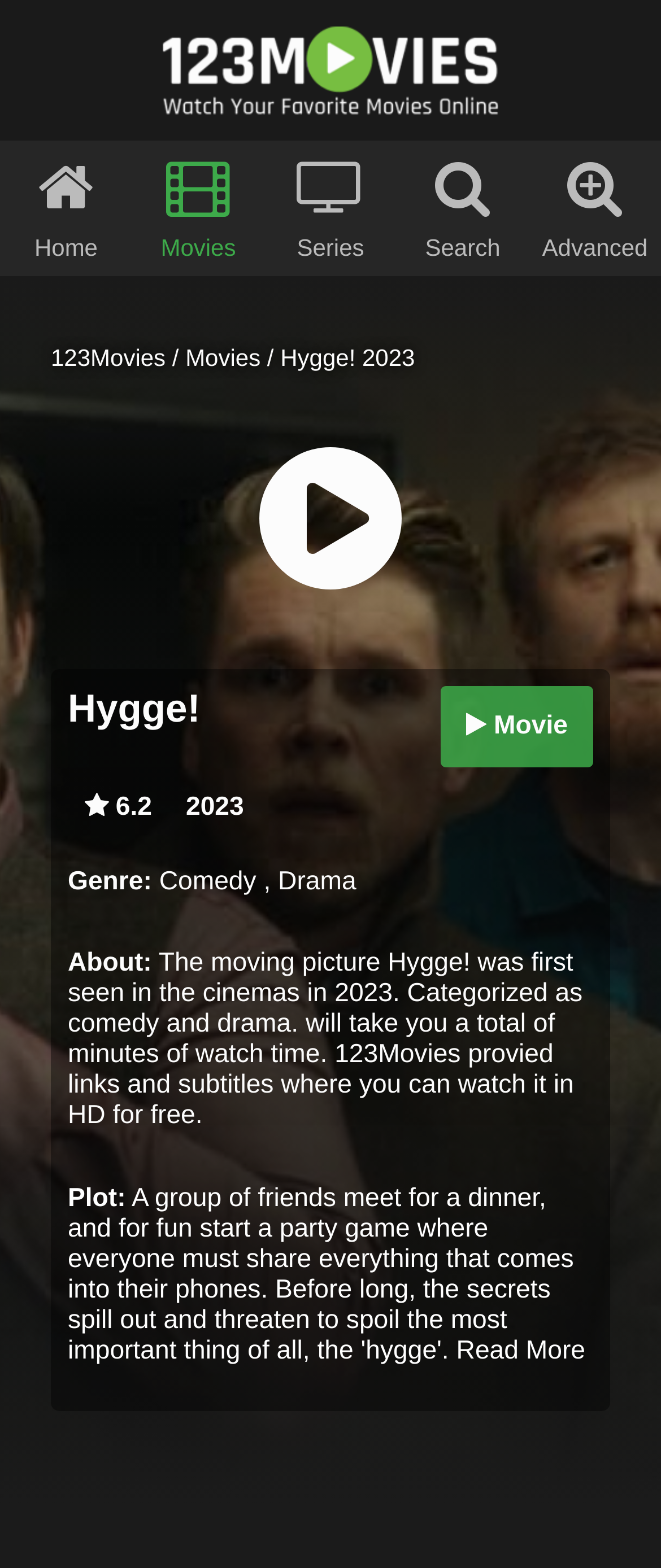Find and provide the bounding box coordinates for the UI element described with: "Hygge! 2023".

[0.424, 0.219, 0.628, 0.236]